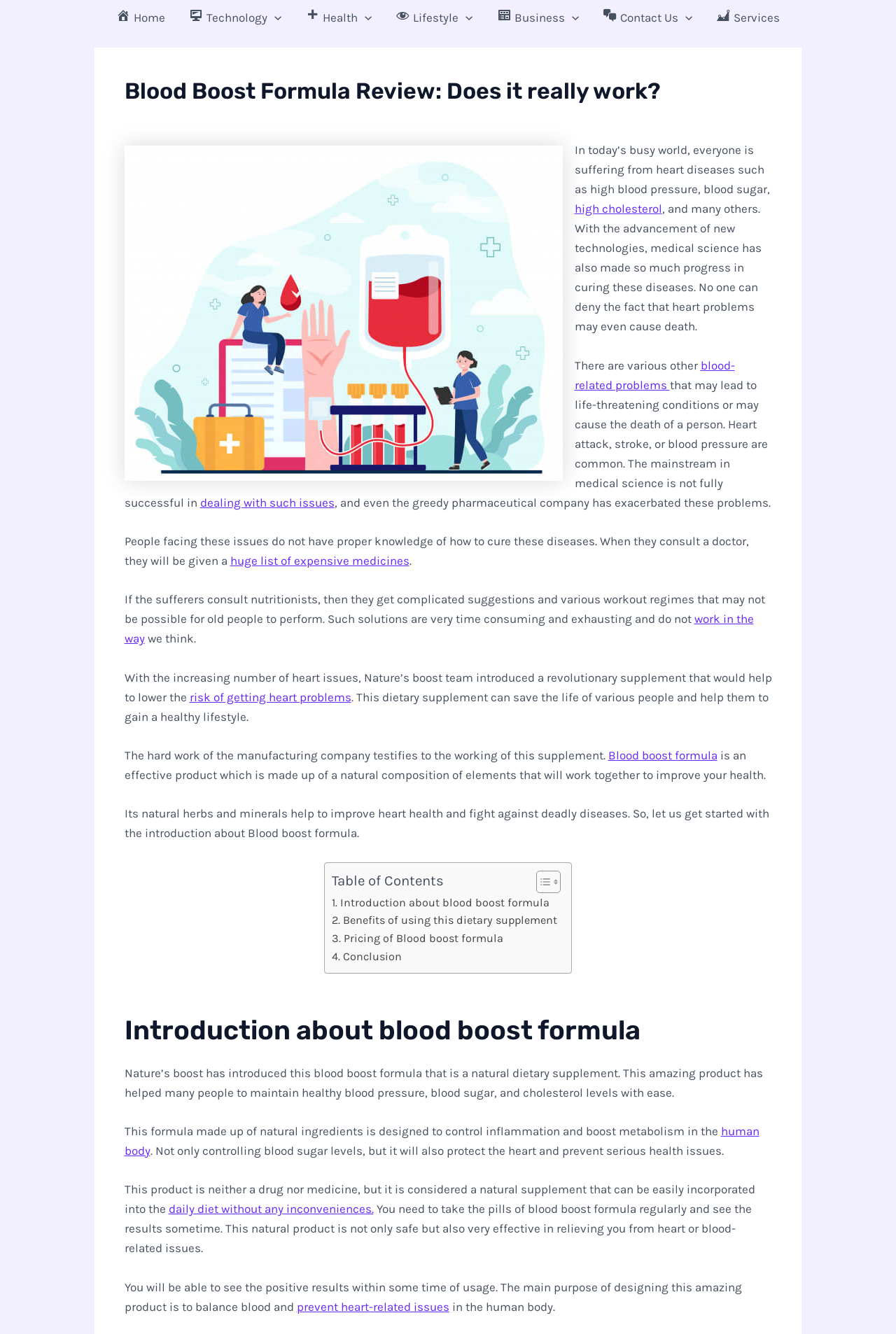Locate the bounding box coordinates of the clickable region necessary to complete the following instruction: "Read the 'Introduction about blood boost formula' section". Provide the coordinates in the format of four float numbers between 0 and 1, i.e., [left, top, right, bottom].

[0.139, 0.76, 0.861, 0.786]